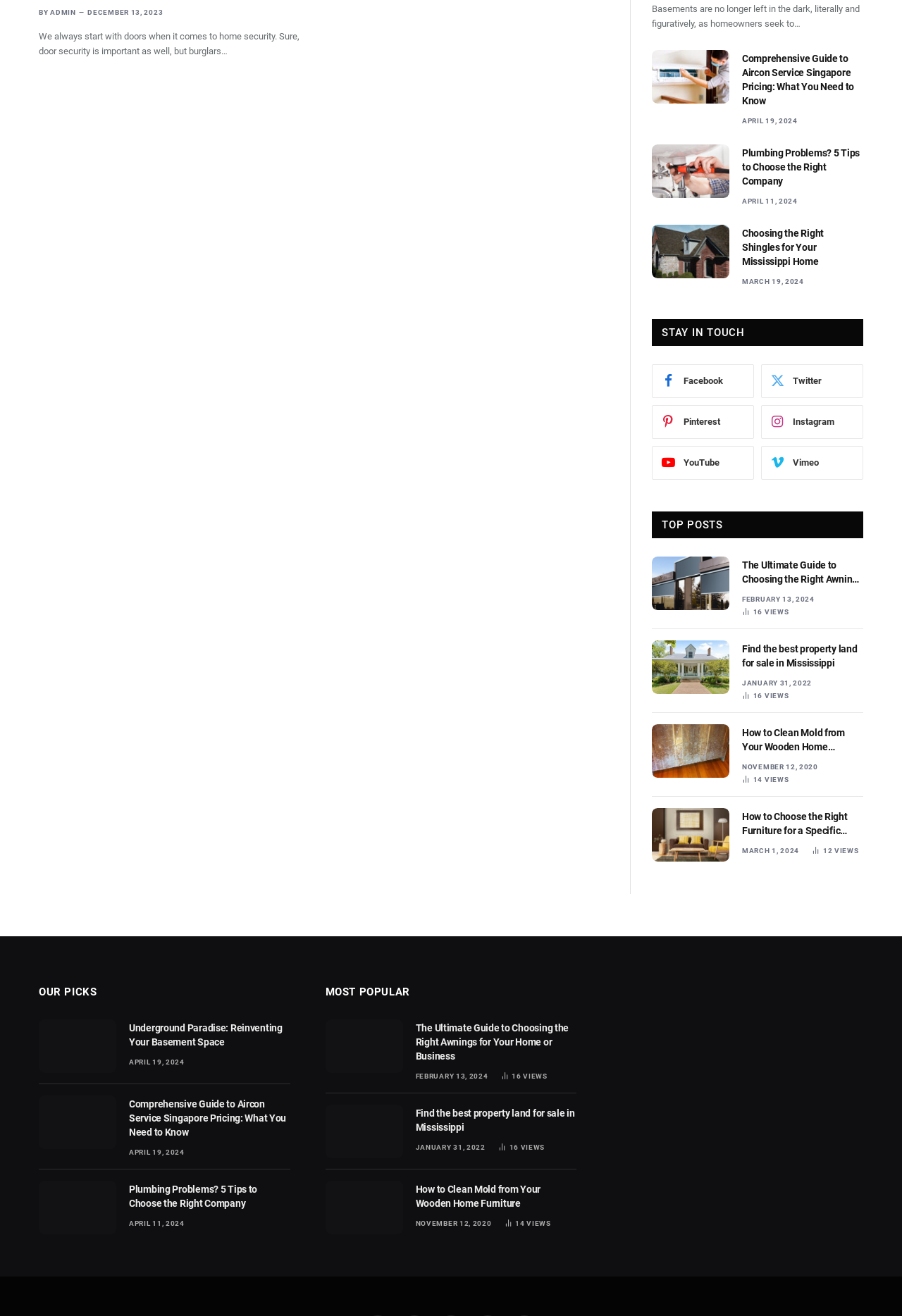Provide the bounding box coordinates of the HTML element described by the text: "Instagram".

[0.844, 0.308, 0.957, 0.334]